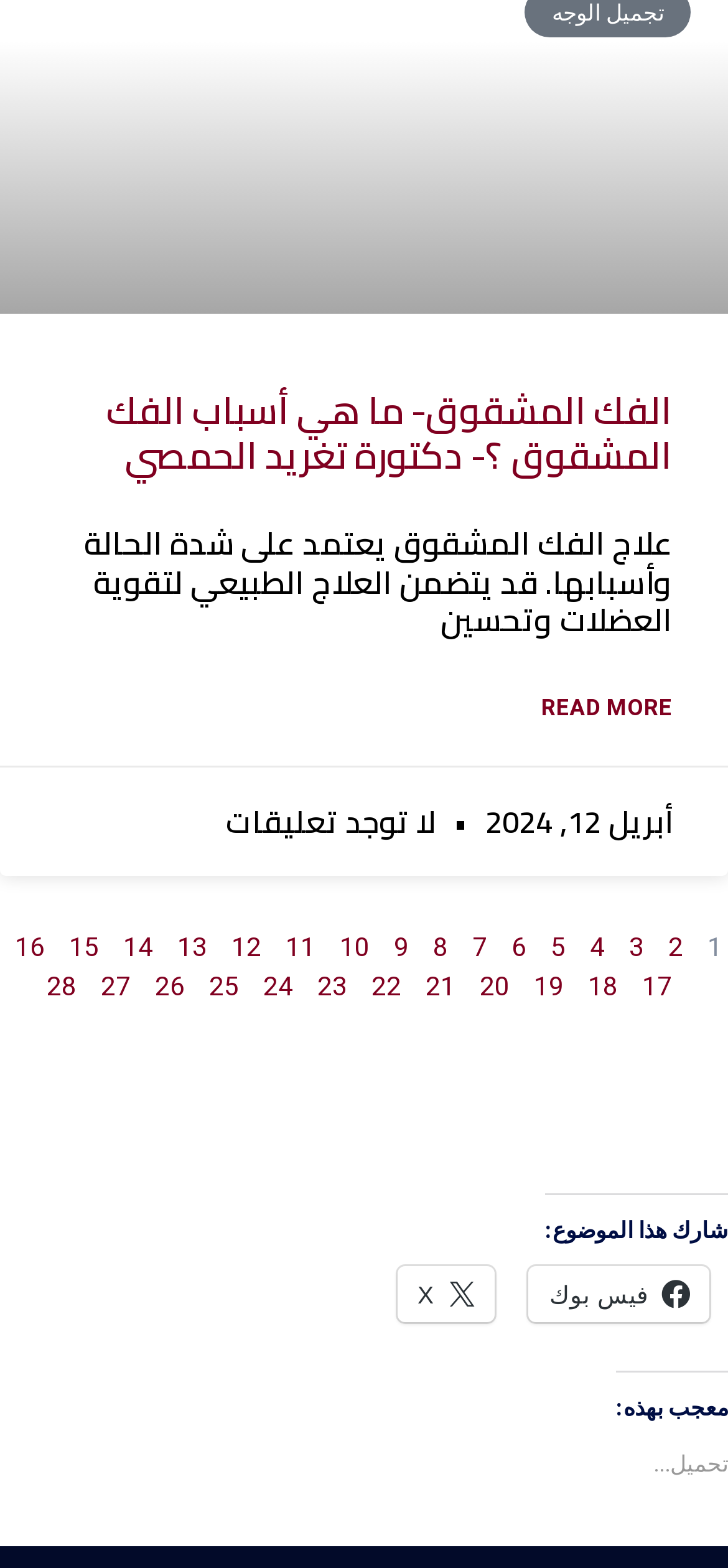Please answer the following question as detailed as possible based on the image: 
How many pages are there in the pagination?

The pagination section contains links to multiple pages, and by counting the number of links, we can determine that there are 28 pages in total. The links are labeled as 'Page 2' to 'Page 28', indicating that there are 28 pages.